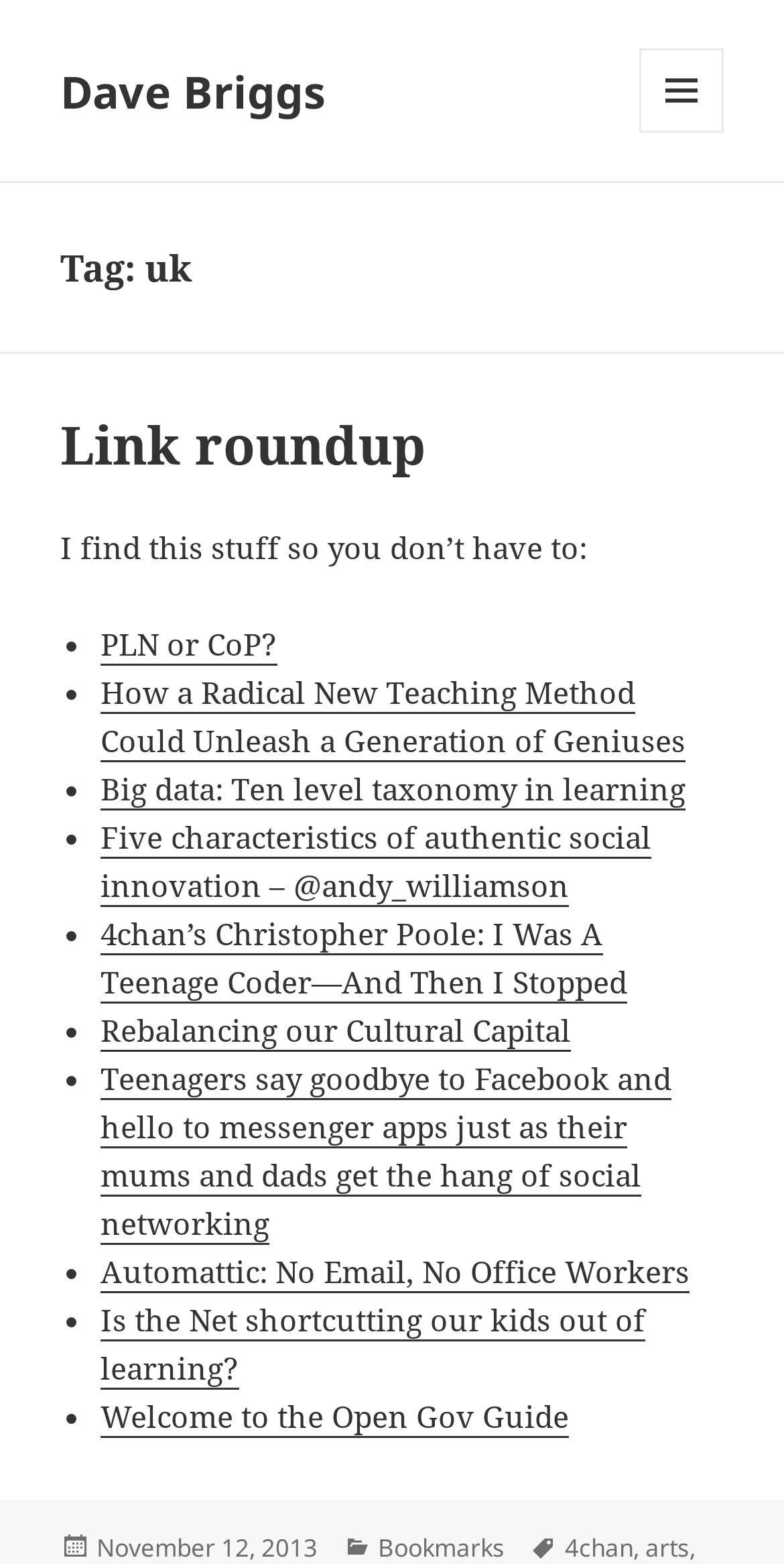Please pinpoint the bounding box coordinates for the region I should click to adhere to this instruction: "Read the article 'How a Radical New Teaching Method Could Unleash a Generation of Geniuses'".

[0.128, 0.429, 0.874, 0.487]